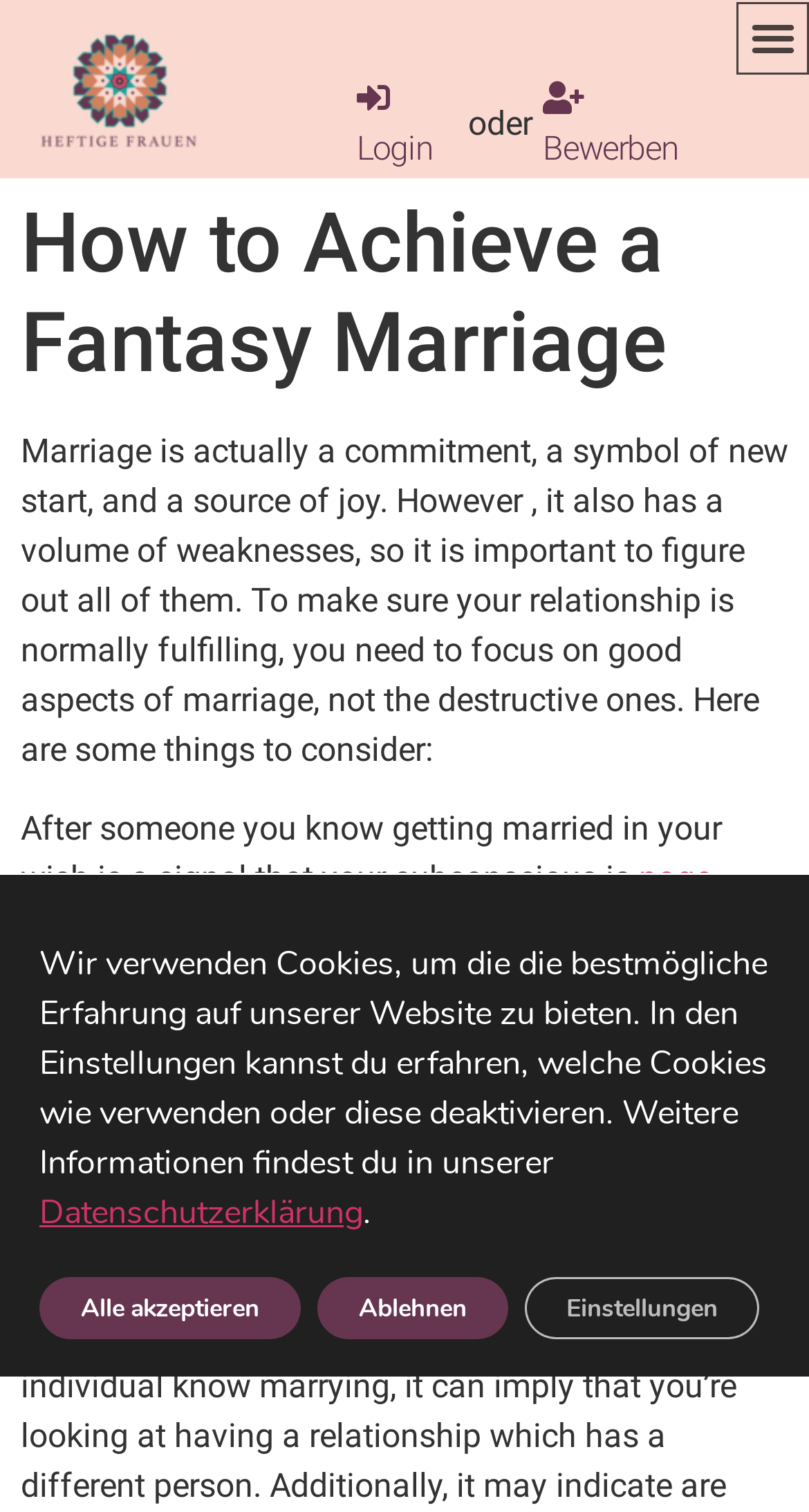Determine the bounding box for the UI element described here: "Menu".

[0.91, 0.001, 1.0, 0.049]